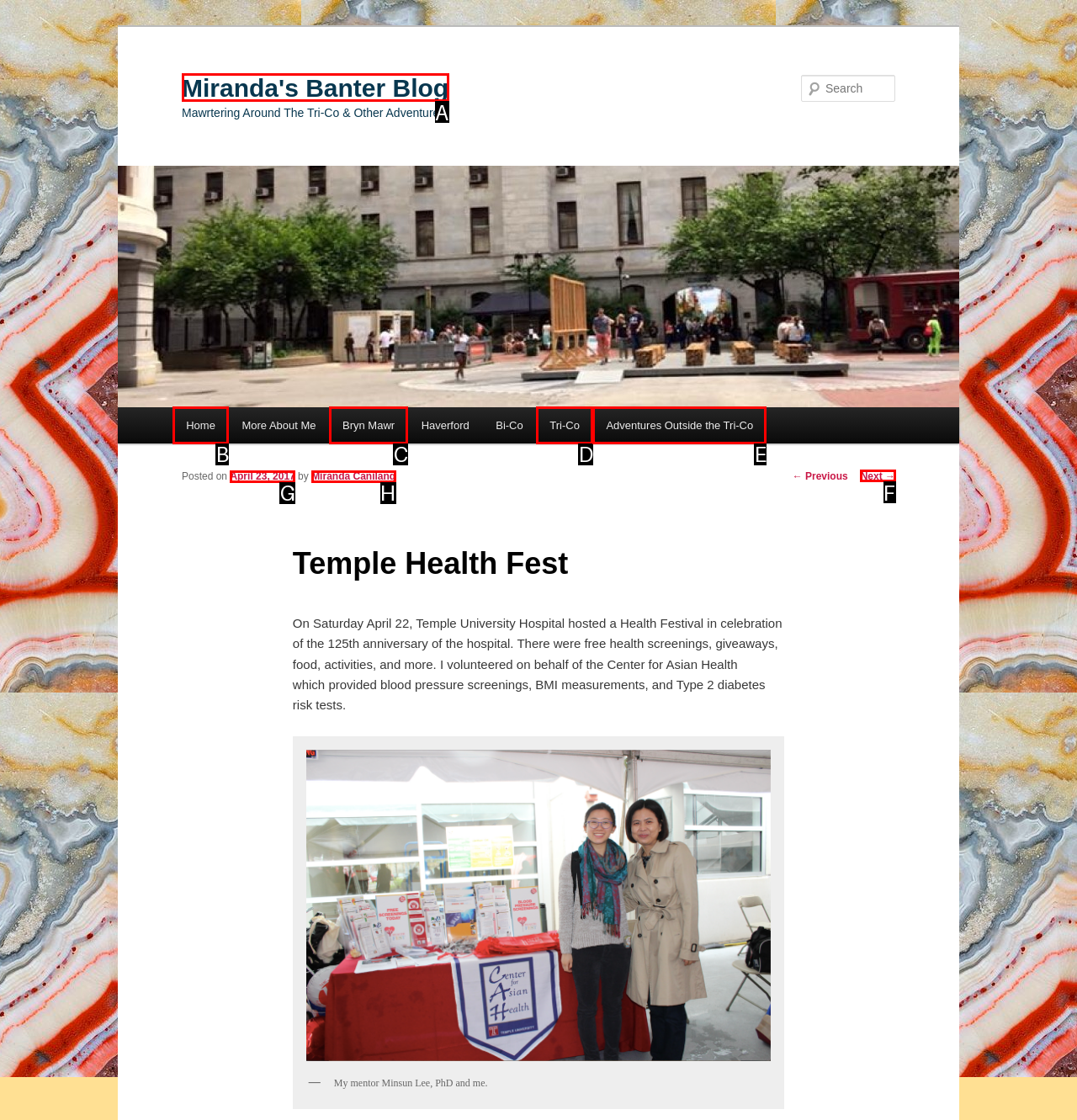From the available choices, determine which HTML element fits this description: Adventures Outside the Tri-Co Respond with the correct letter.

E